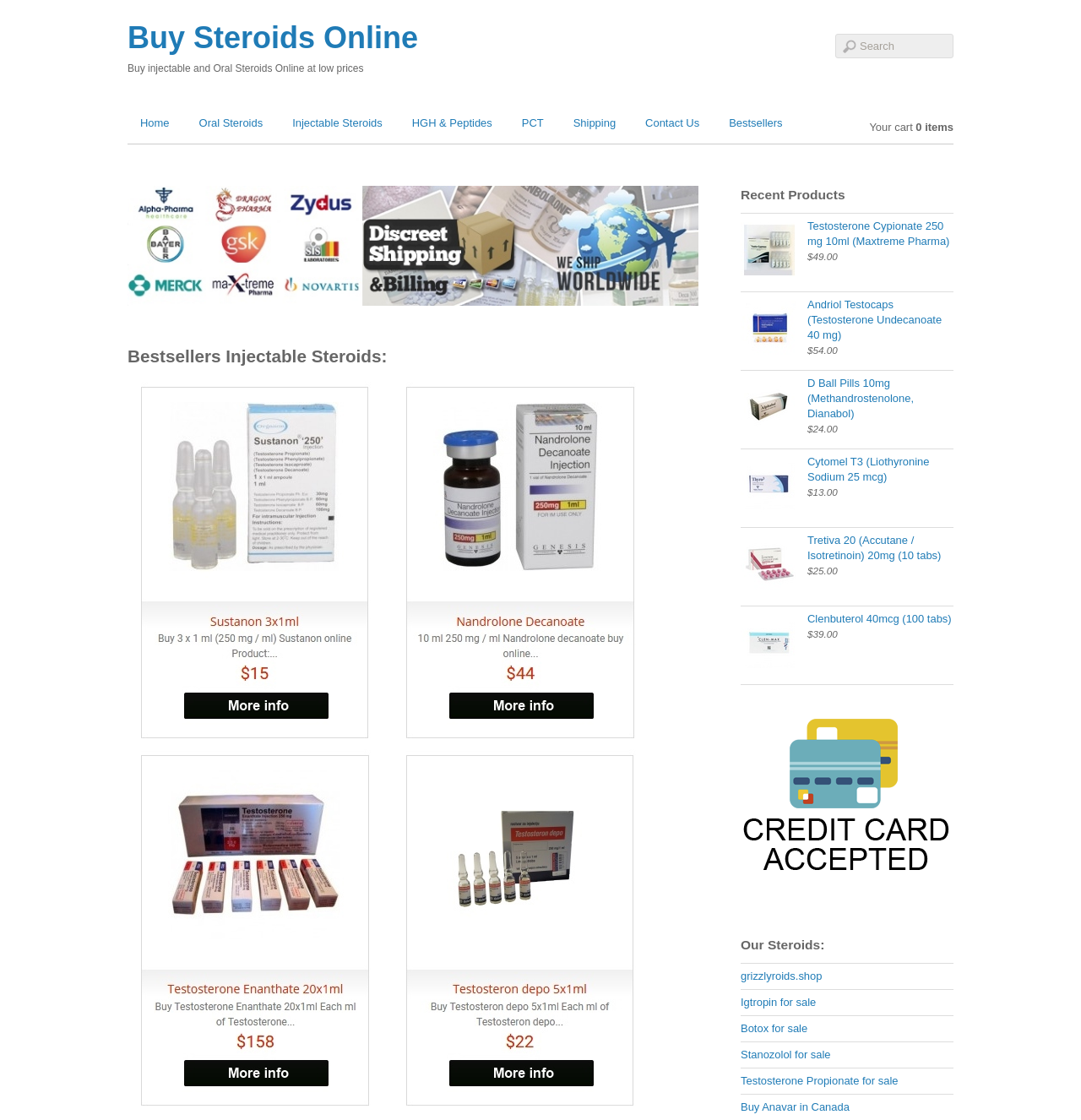What is the main purpose of this website?
Look at the image and respond with a single word or a short phrase.

Buy steroids online